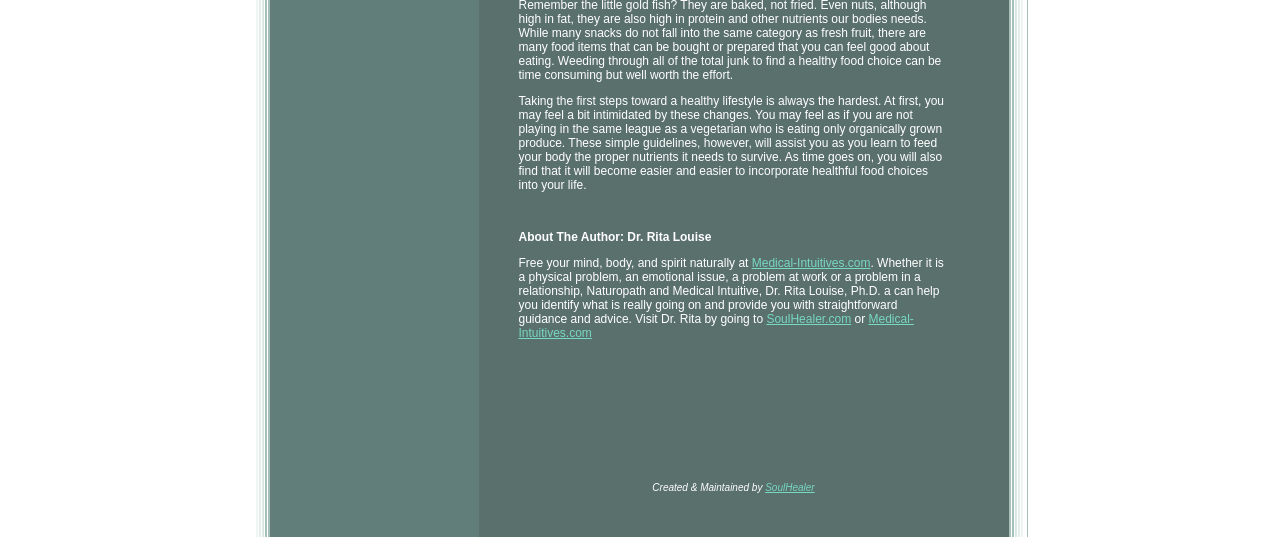How many websites are mentioned on the webpage?
Kindly offer a comprehensive and detailed response to the question.

The webpage mentions two websites: 'Medical-Intuitives.com' and 'SoulHealer.com'. These websites are mentioned as links on the webpage.